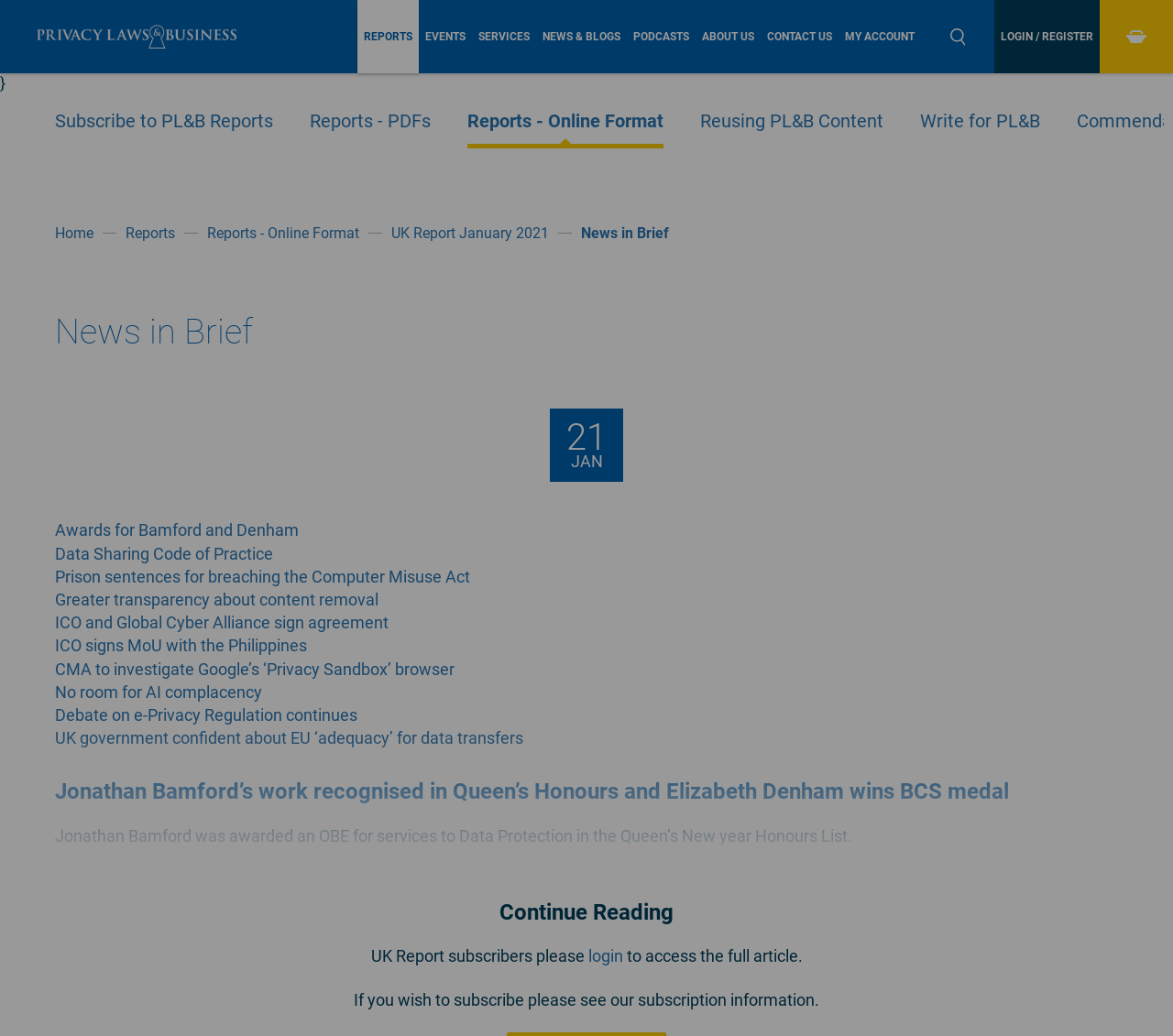What is the date of the news article 'Awards for Bamford and Denham'?
Using the screenshot, give a one-word or short phrase answer.

21 JAN